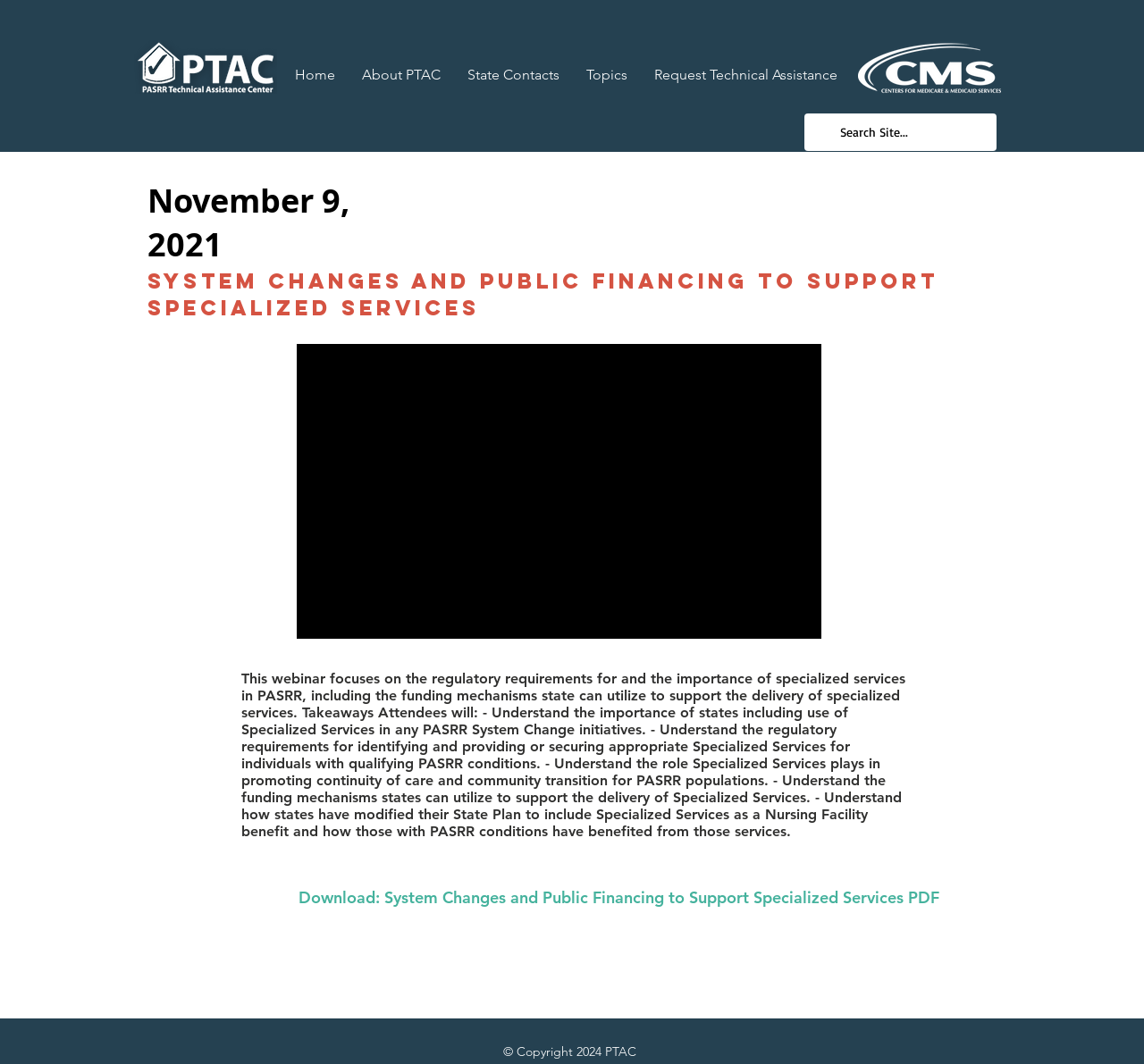Identify the bounding box for the UI element described as: "Request Technical Assistance". The coordinates should be four float numbers between 0 and 1, i.e., [left, top, right, bottom].

[0.56, 0.034, 0.744, 0.106]